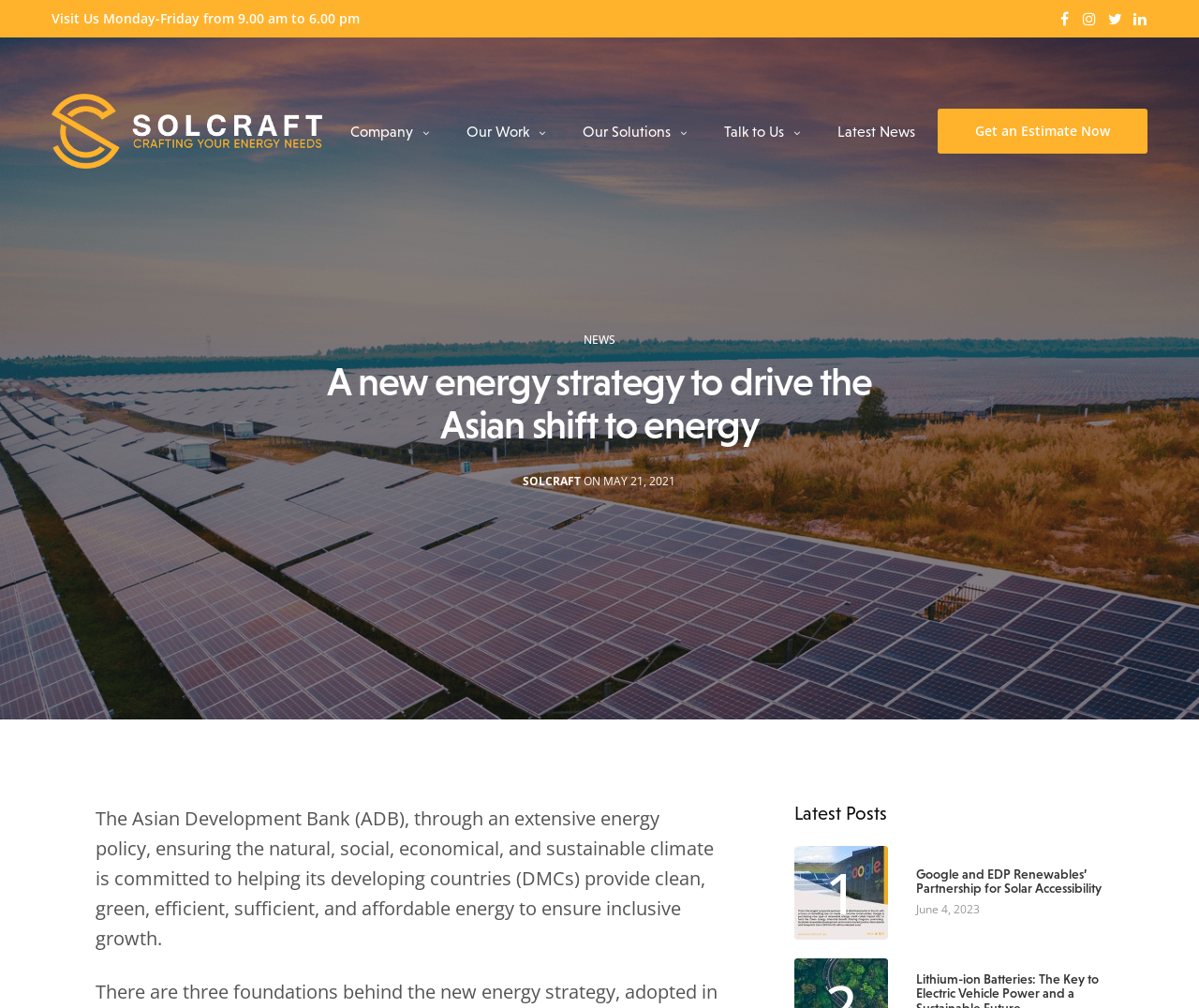Respond with a single word or short phrase to the following question: 
How many social media links are available?

4